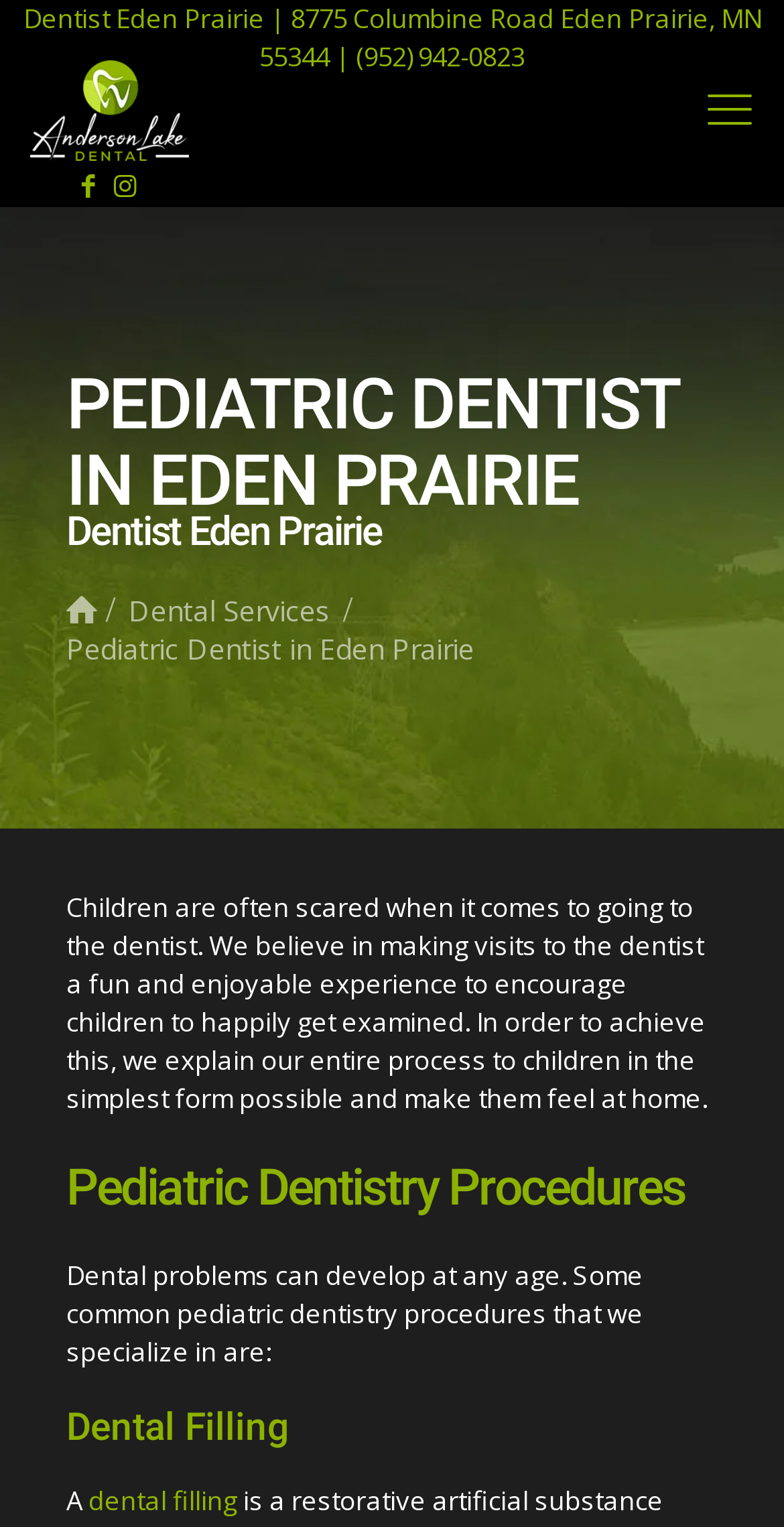Can you specify the bounding box coordinates for the region that should be clicked to fulfill this instruction: "Access Energy Casino".

None